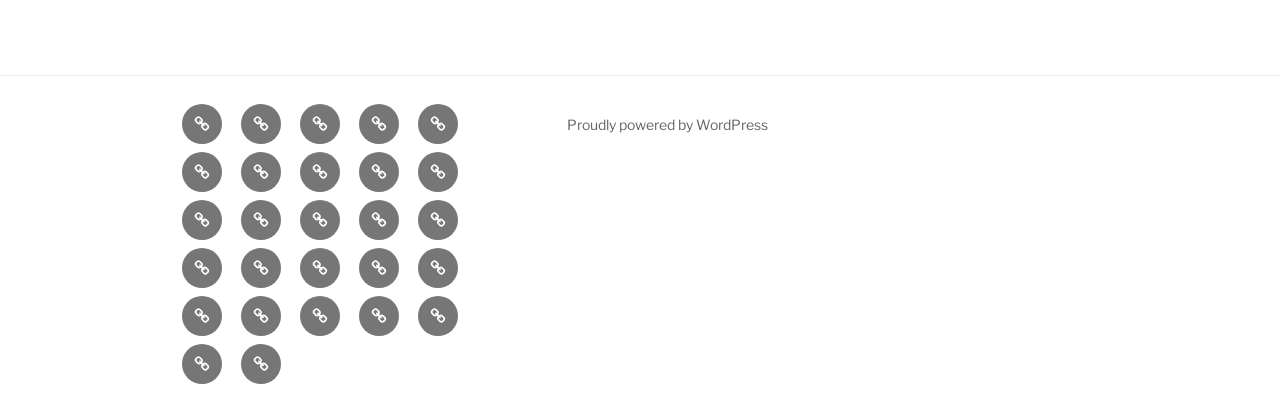Examine the image and give a thorough answer to the following question:
What type of photography is mentioned in 'Beach Wedding In Santa Monica | Christina + Anouh | Destination Wedding Photographer'?

By analyzing the content of the link 'Beach Wedding In Santa Monica | Christina + Anouh | Destination Wedding Photographer', I found that it is related to Destination Wedding photography.